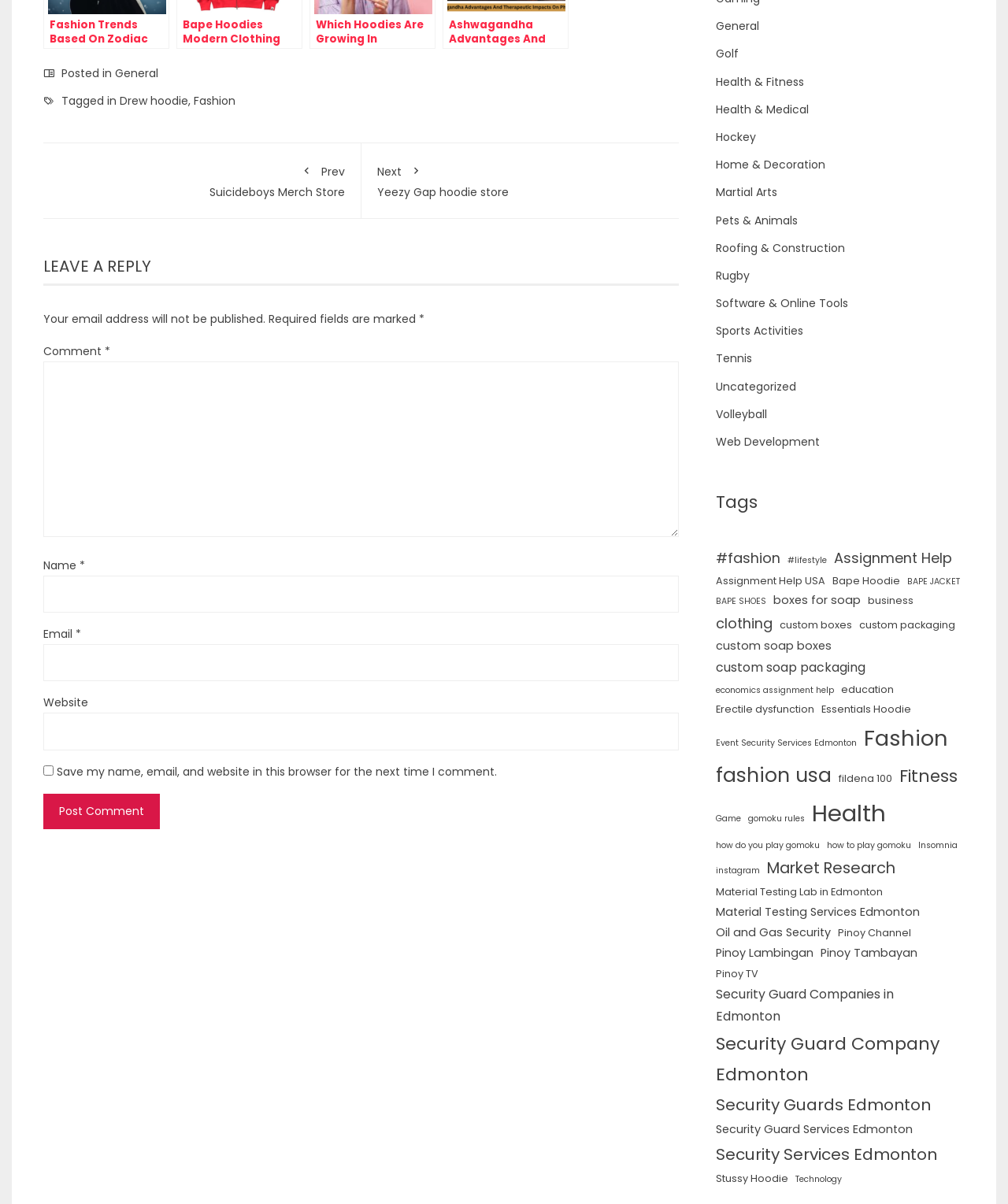Please determine the bounding box coordinates of the area that needs to be clicked to complete this task: 'Click on the 'Health & Fitness' category'. The coordinates must be four float numbers between 0 and 1, formatted as [left, top, right, bottom].

[0.71, 0.061, 0.798, 0.074]